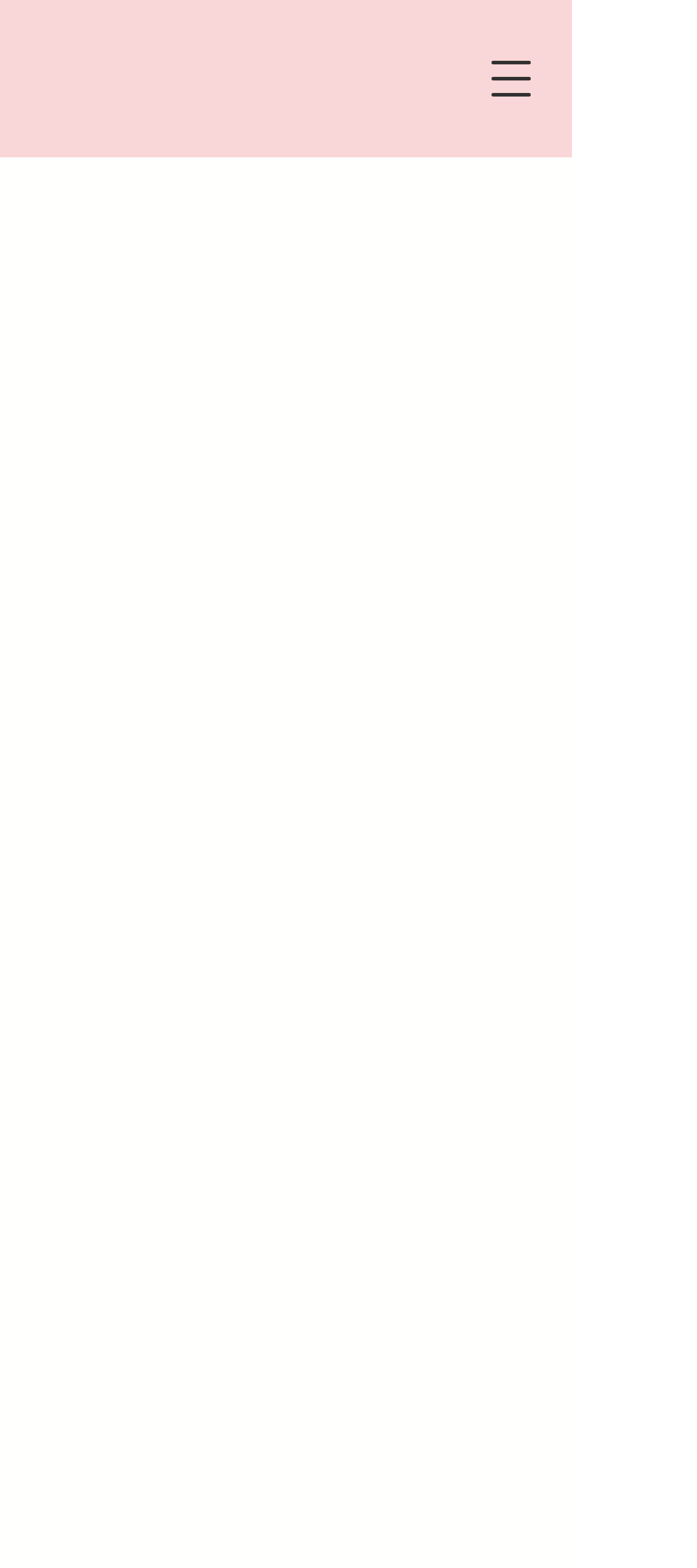Using the given element description, provide the bounding box coordinates (top-left x, top-left y, bottom-right x, bottom-right y) for the corresponding UI element in the screenshot: aria-label="Open navigation menu"

[0.669, 0.022, 0.797, 0.079]